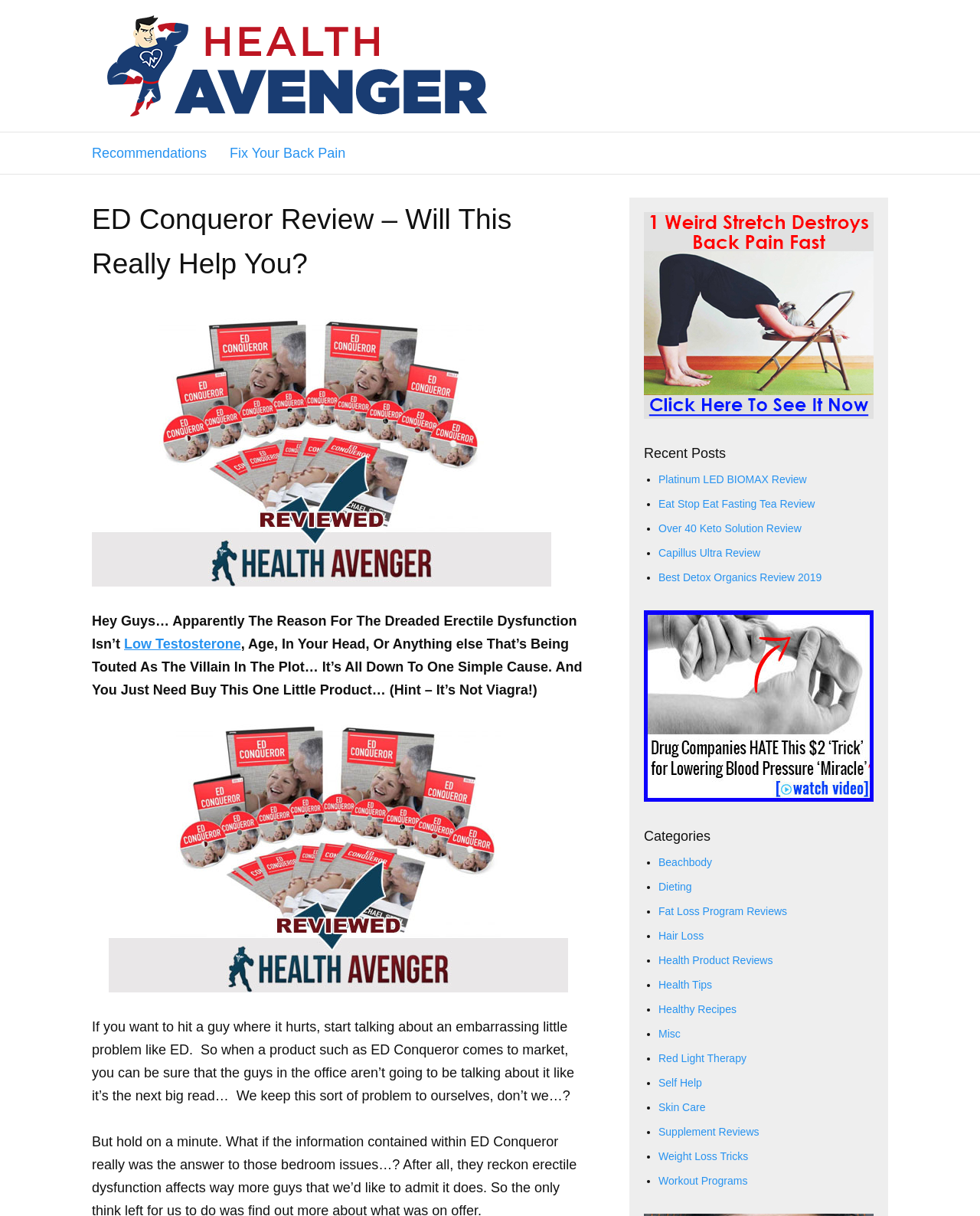Respond with a single word or phrase for the following question: 
How many links are there in the 'Recent Posts' section?

5